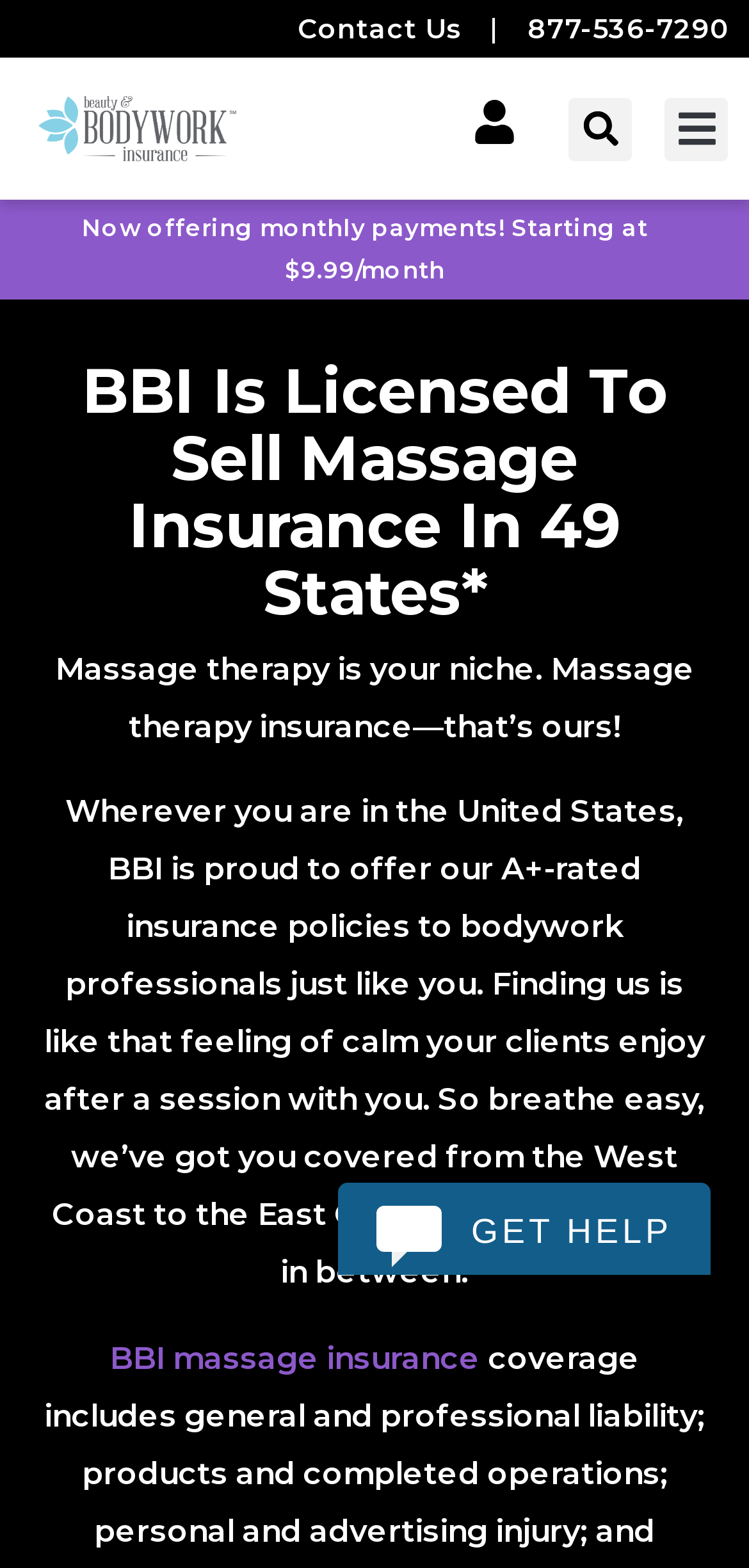Locate the bounding box coordinates of the clickable element to fulfill the following instruction: "click on Bee". Provide the coordinates as four float numbers between 0 and 1 in the format [left, top, right, bottom].

None